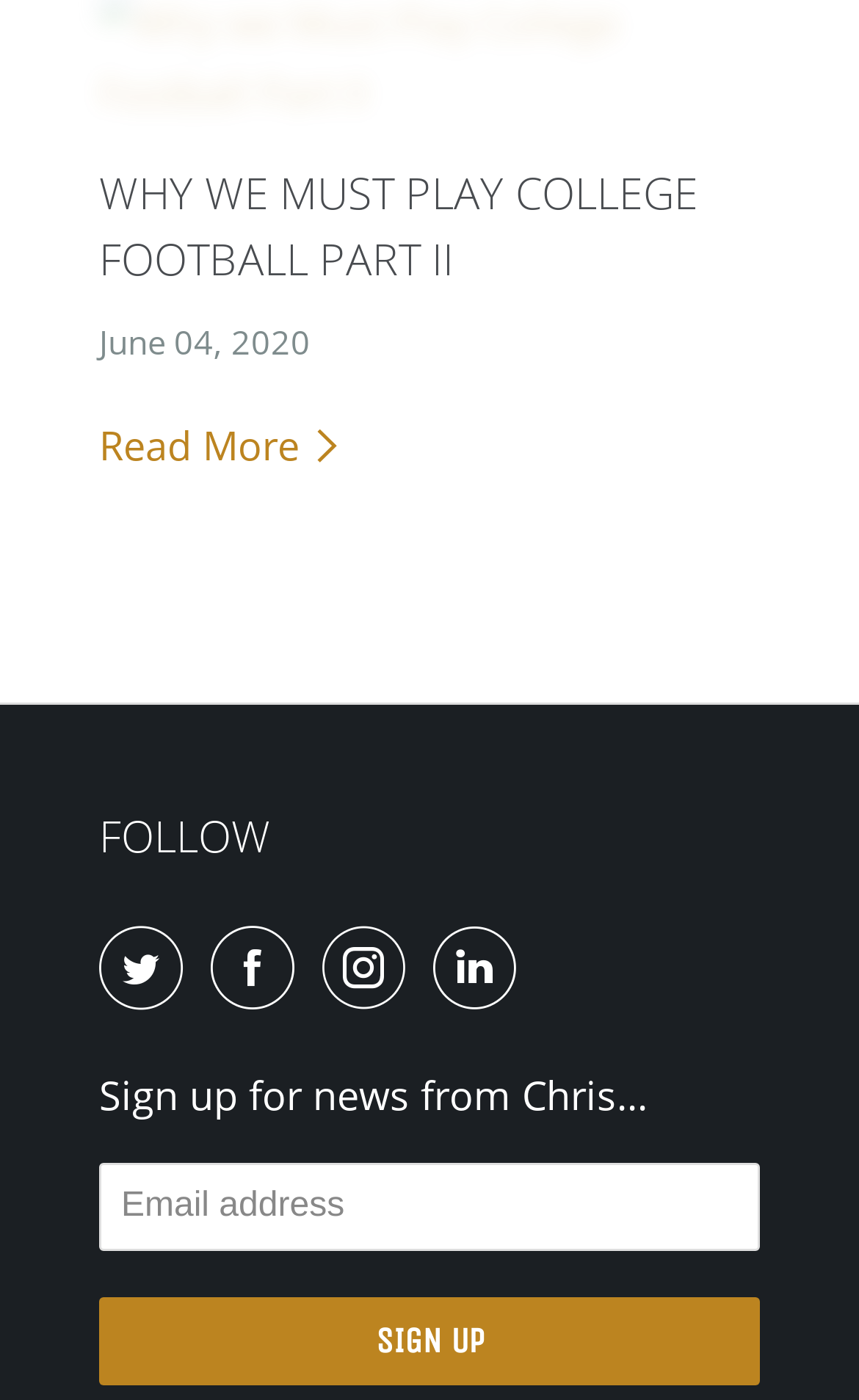Please provide the bounding box coordinates for the element that needs to be clicked to perform the instruction: "Enter email address to sign up for news". The coordinates must consist of four float numbers between 0 and 1, formatted as [left, top, right, bottom].

[0.115, 0.831, 0.885, 0.894]